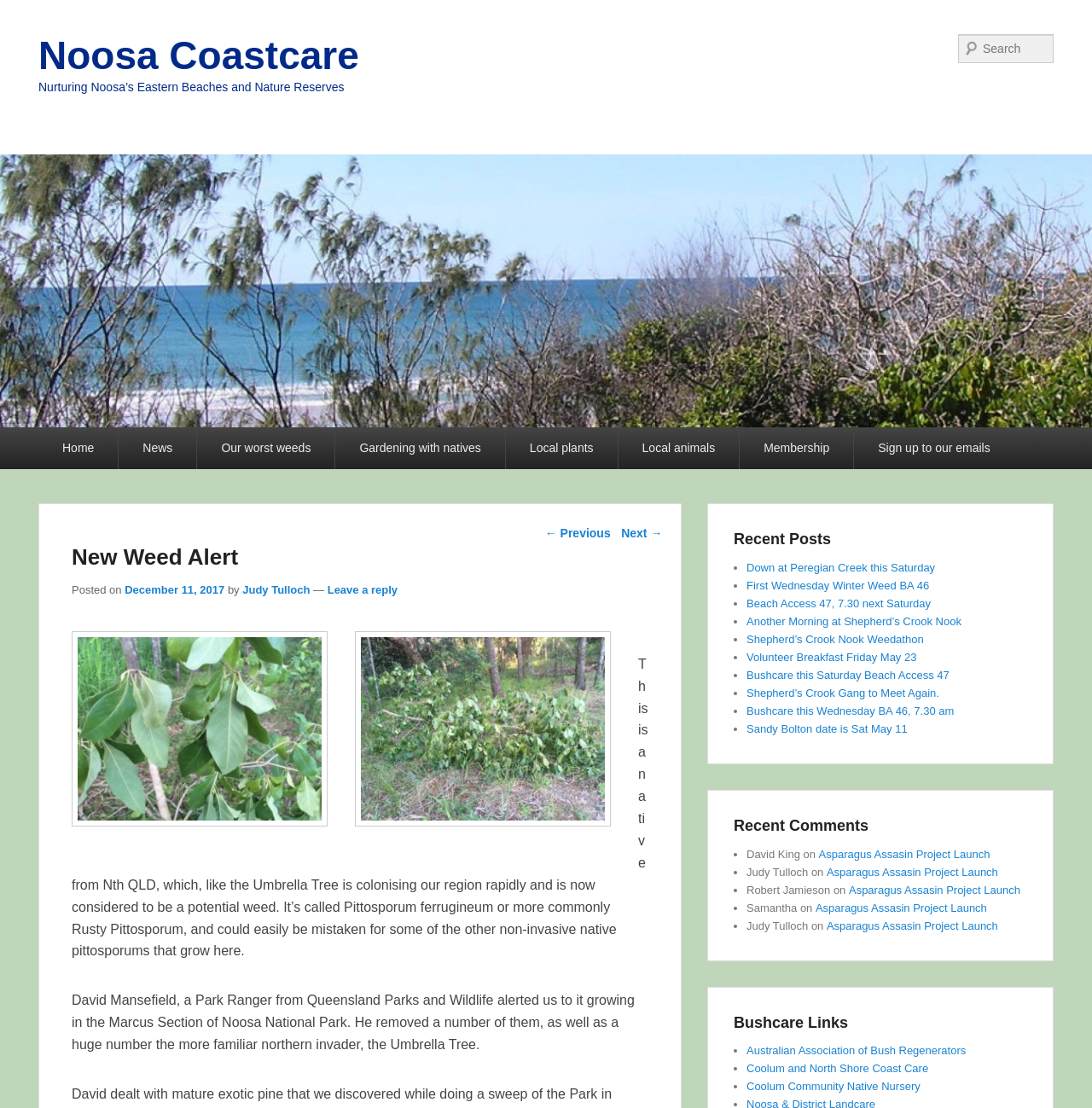How many recent posts are listed on the webpage?
Look at the image and answer the question using a single word or phrase.

5